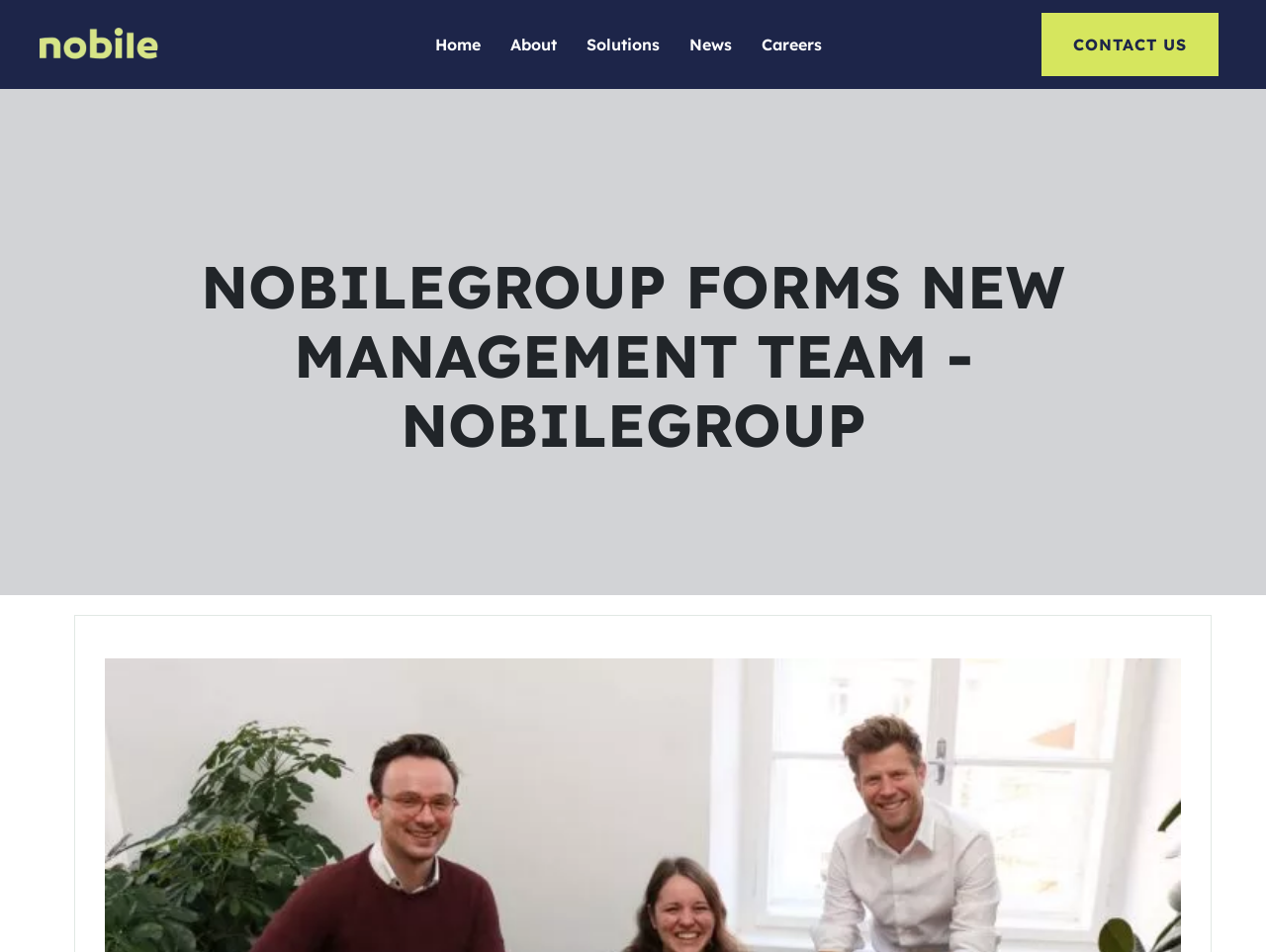Find and extract the text of the primary heading on the webpage.

NOBILEGROUP FORMS NEW MANAGEMENT TEAM - NOBILEGROUP